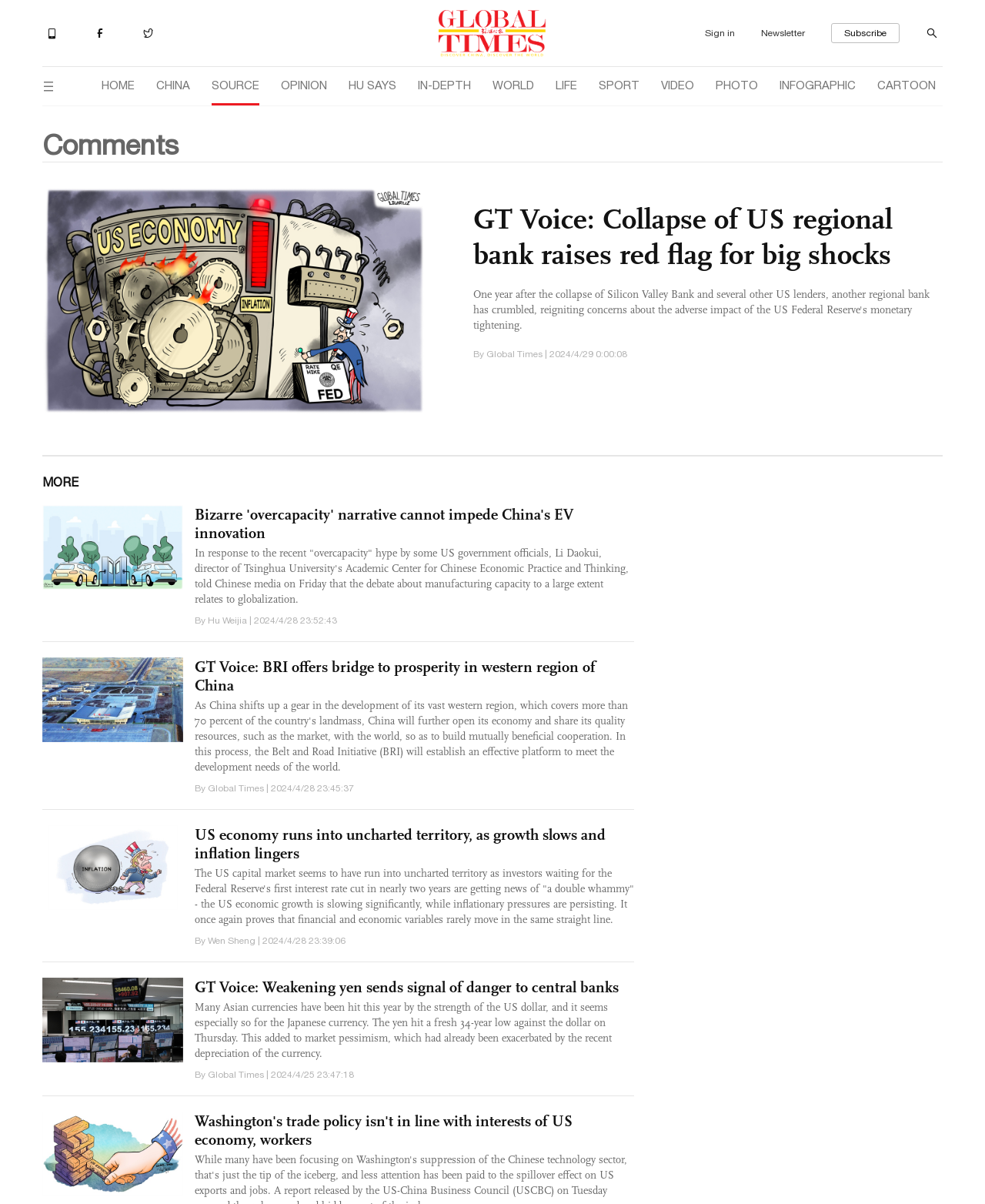Carefully observe the image and respond to the question with a detailed answer:
What is the function of the button at the top-right corner?

The button at the top-right corner has the text 'Sign in', indicating that it allows users to log in to their accounts or access restricted content on the webpage.